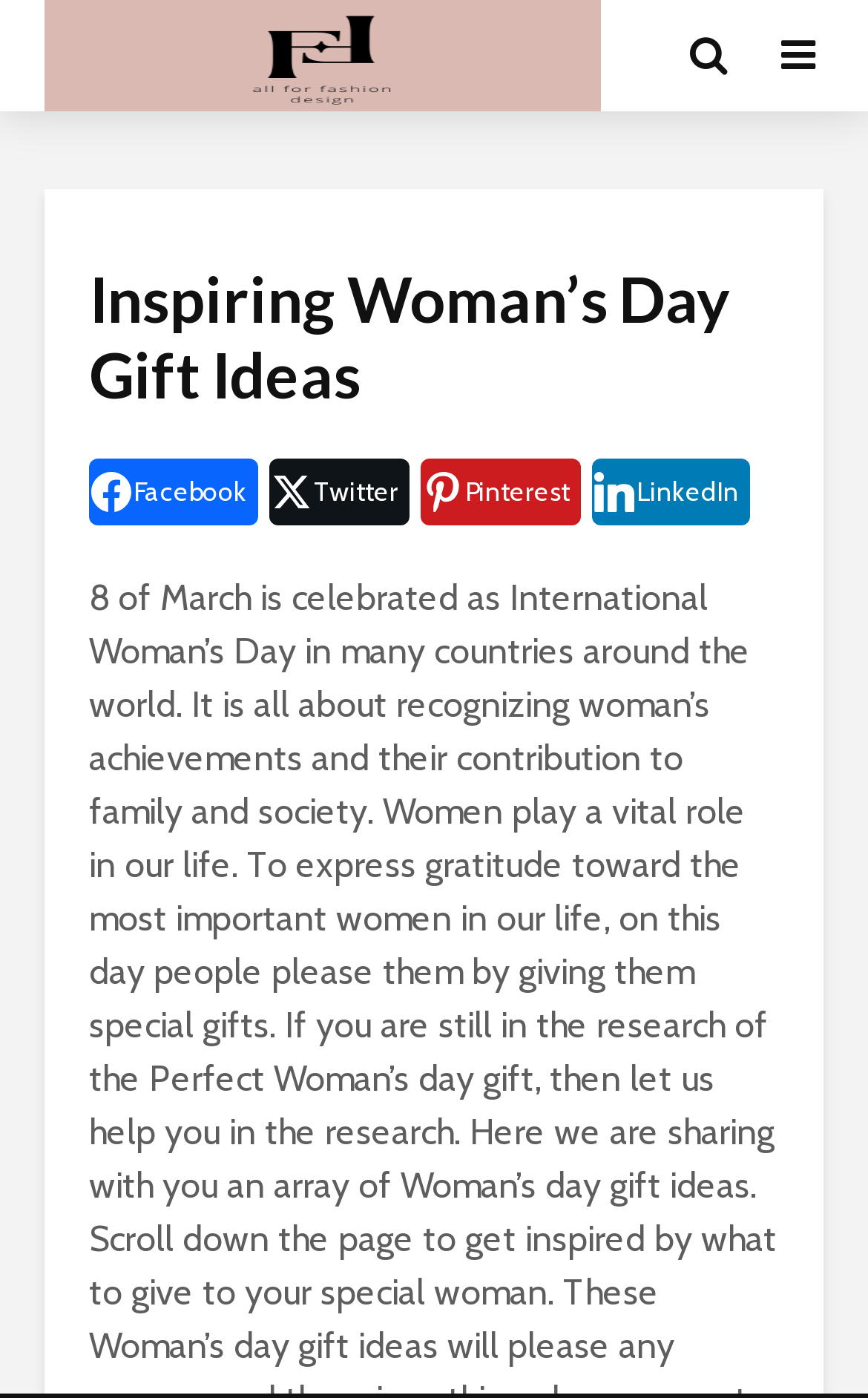Find and extract the text of the primary heading on the webpage.

Inspiring Woman’s Day Gift Ideas